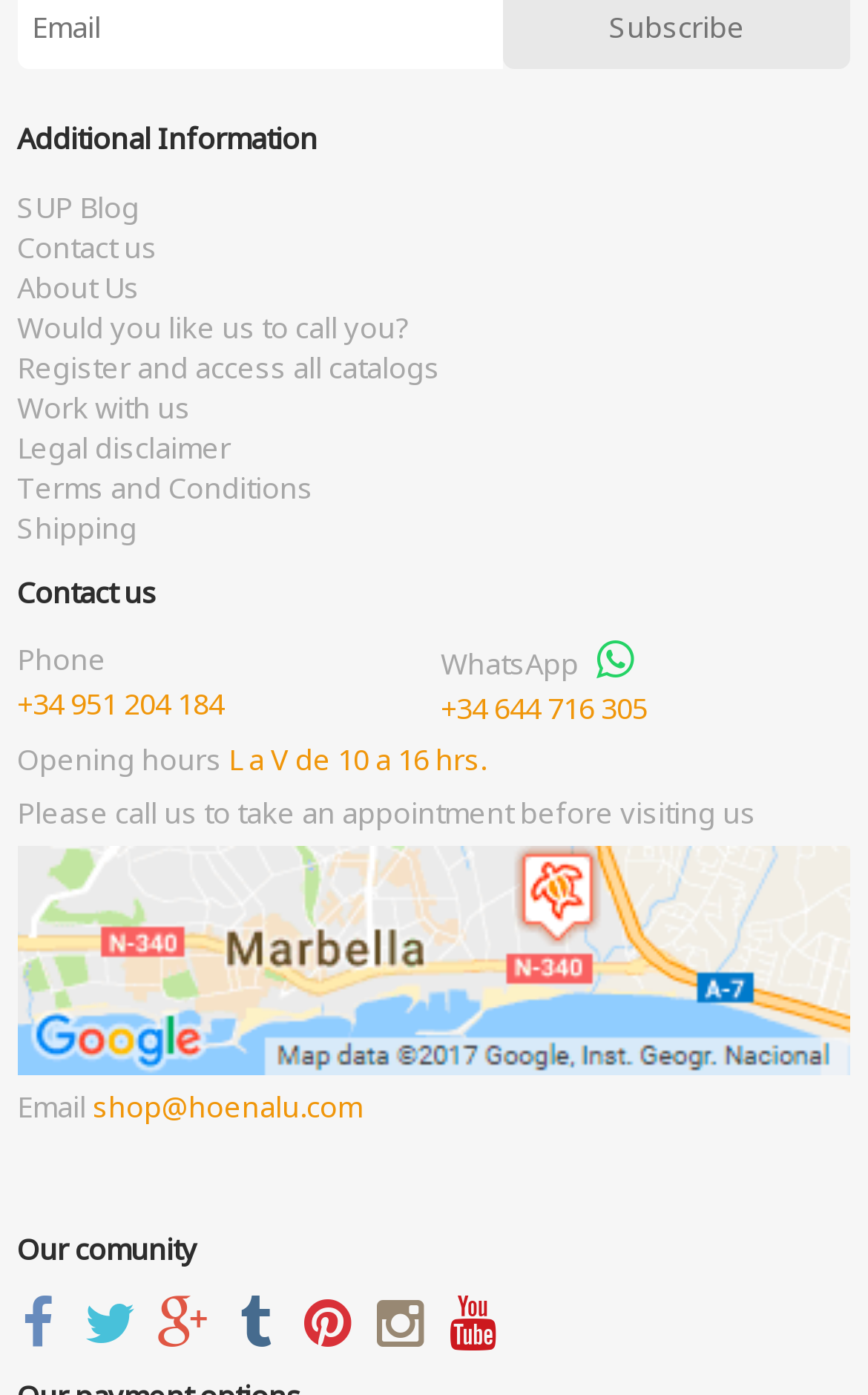Identify the bounding box coordinates necessary to click and complete the given instruction: "Visit our community".

[0.02, 0.92, 0.088, 0.973]